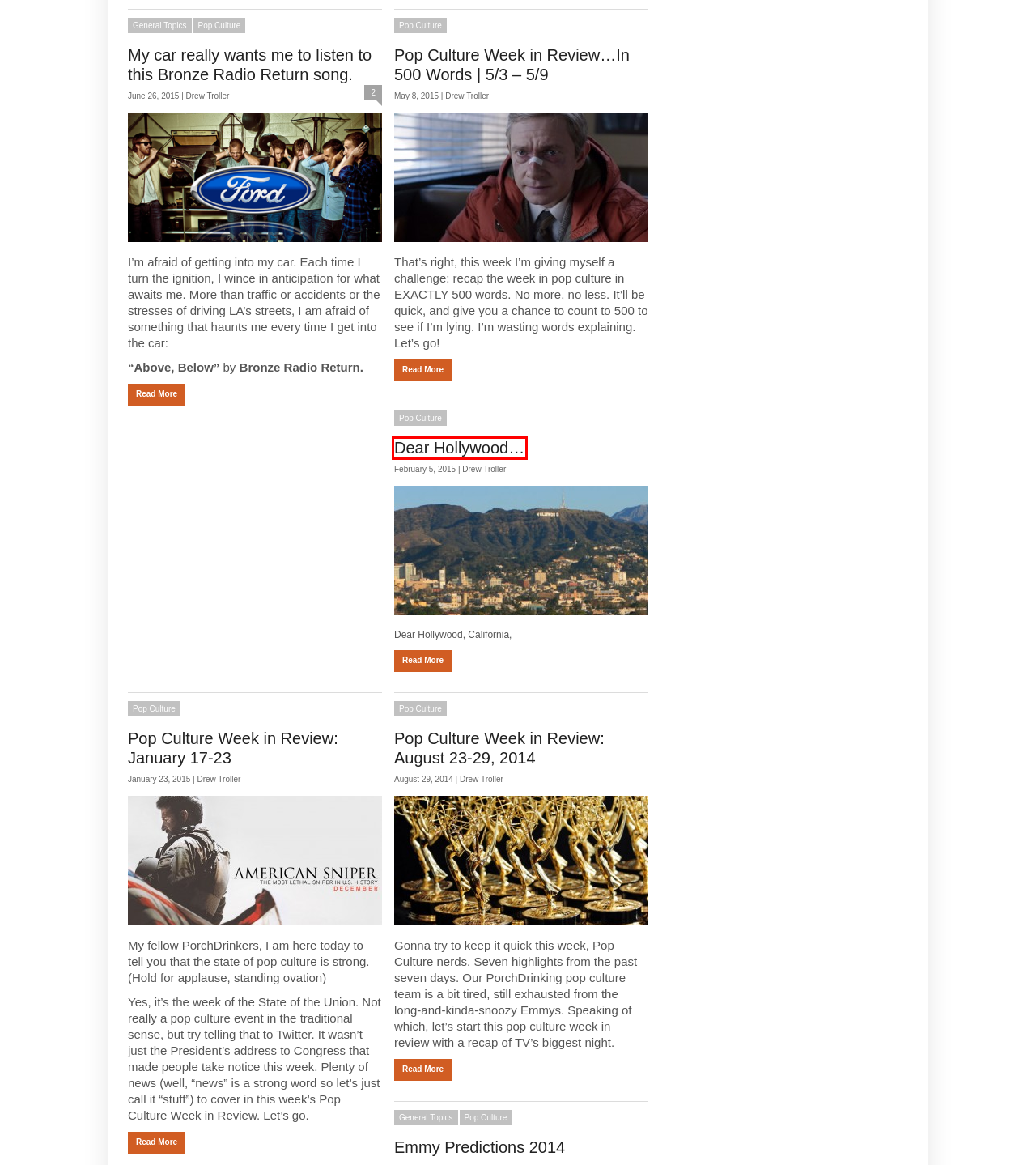You are provided with a screenshot of a webpage that has a red bounding box highlighting a UI element. Choose the most accurate webpage description that matches the new webpage after clicking the highlighted element. Here are your choices:
A. General Topics Archives – PorchDrinking.com
B. Emmy Predictions 2014
C. Pop Culture Week in Review...In 500 Words | 5/3 - 5/9
D. My car wants me to listen to this Bronze Radio Return song.
E. Pop Culture Week in Review: January 17-23
F. Pop Culture Week In Review - 6/22 - 6/28
G. Pop Culture Week in Review: August 23-29, 2014
H. Dear Hollywood...

H